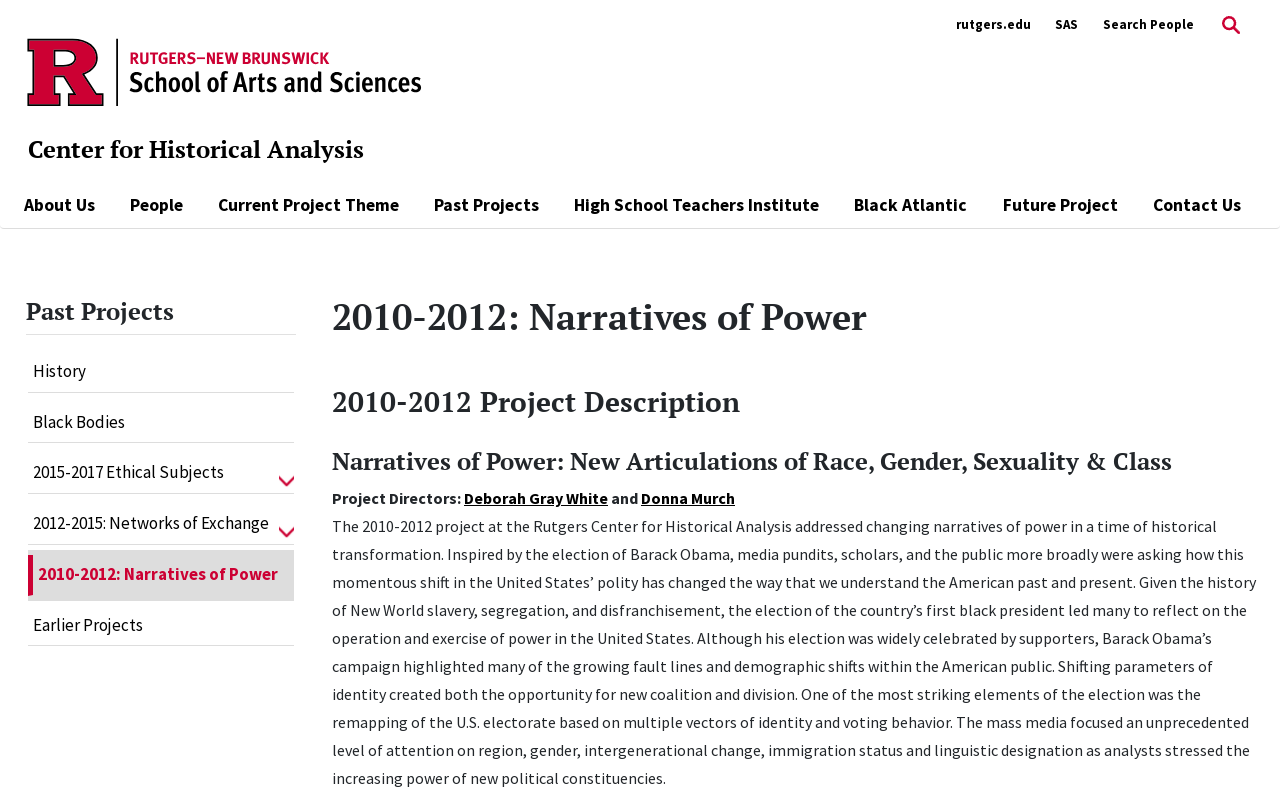Locate the bounding box coordinates of the area that needs to be clicked to fulfill the following instruction: "Contact the Rutgers Center for Historical Analysis". The coordinates should be in the format of four float numbers between 0 and 1, namely [left, top, right, bottom].

[0.901, 0.237, 0.969, 0.27]